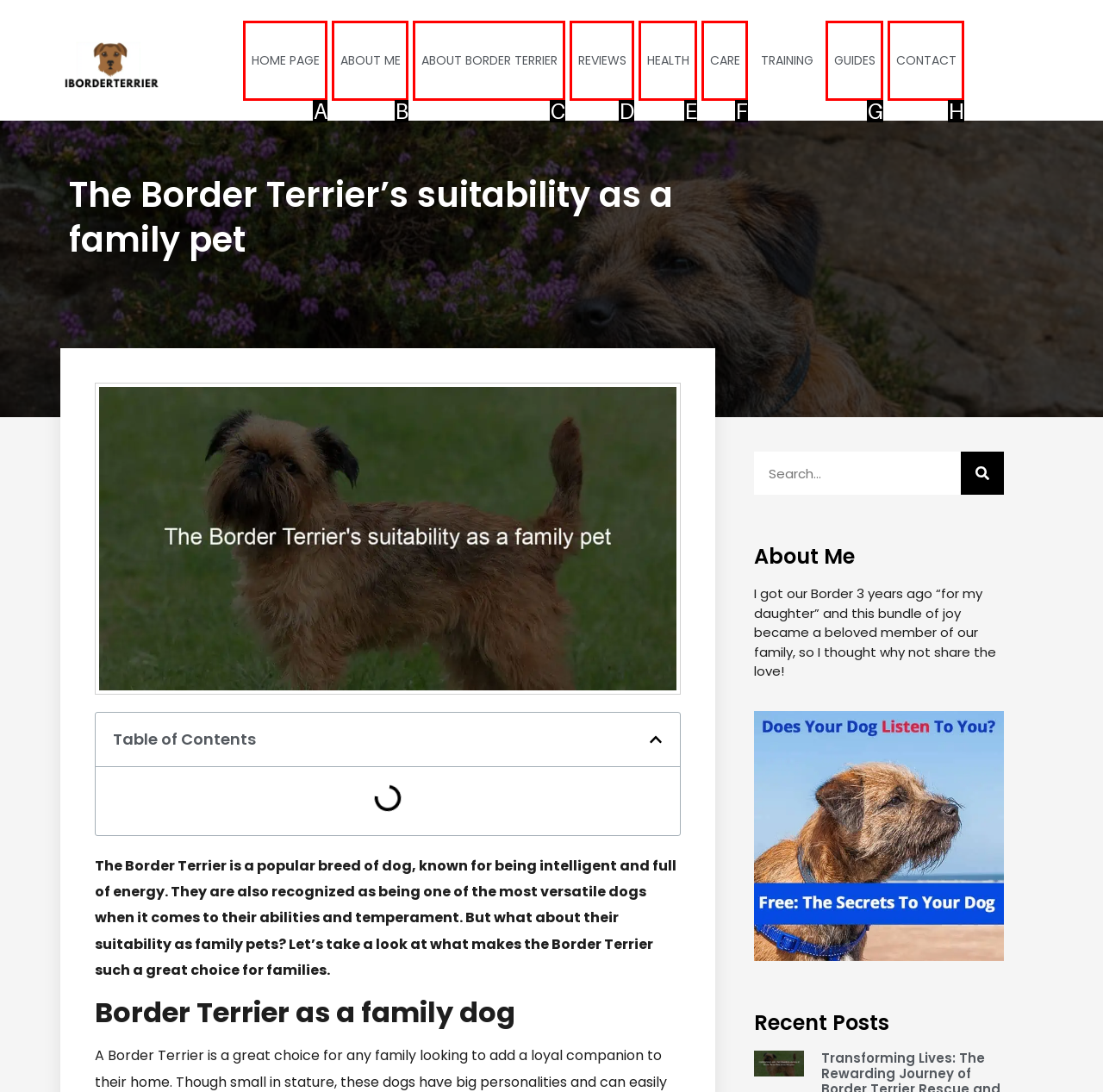Identify the option that corresponds to the description: English 
Provide the letter of the matching option from the available choices directly.

None